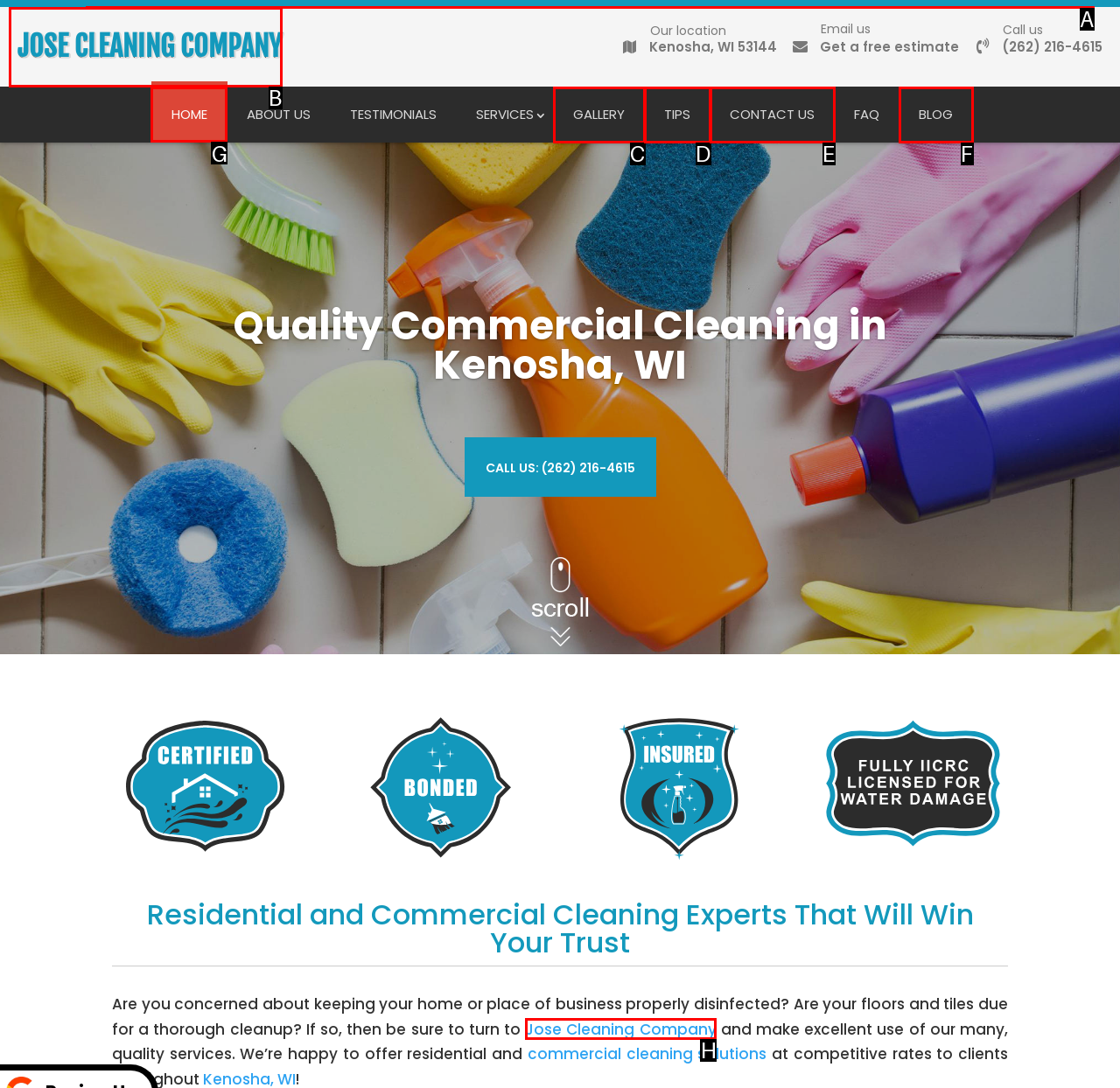Which option should I select to accomplish the task: Click on the 'HOME' link? Respond with the corresponding letter from the given choices.

G